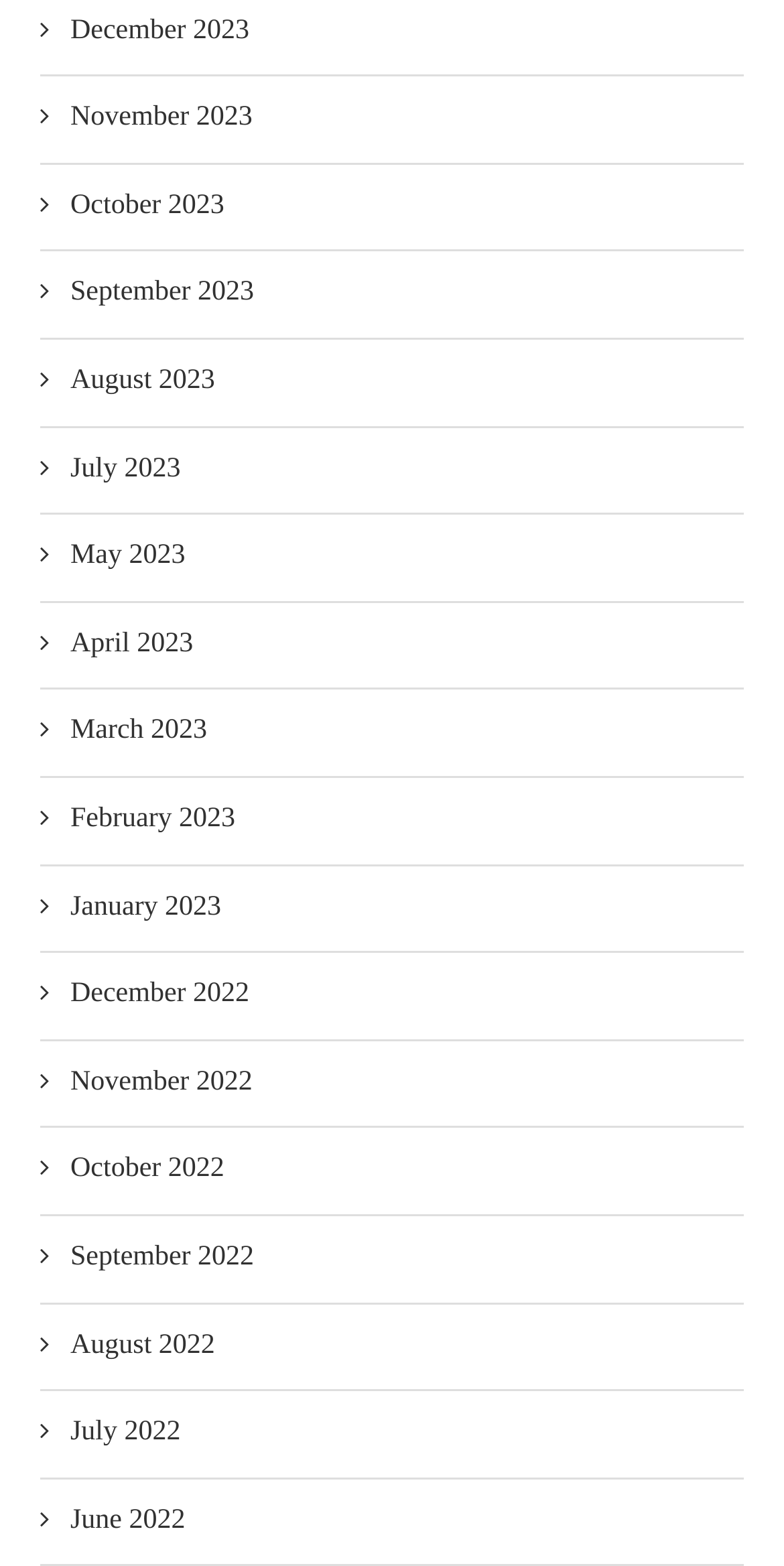What symbol is used before each month?
Provide a fully detailed and comprehensive answer to the question.

I observed that each month is preceded by a symbol, which is , indicating that it might be a calendar or date-related symbol.